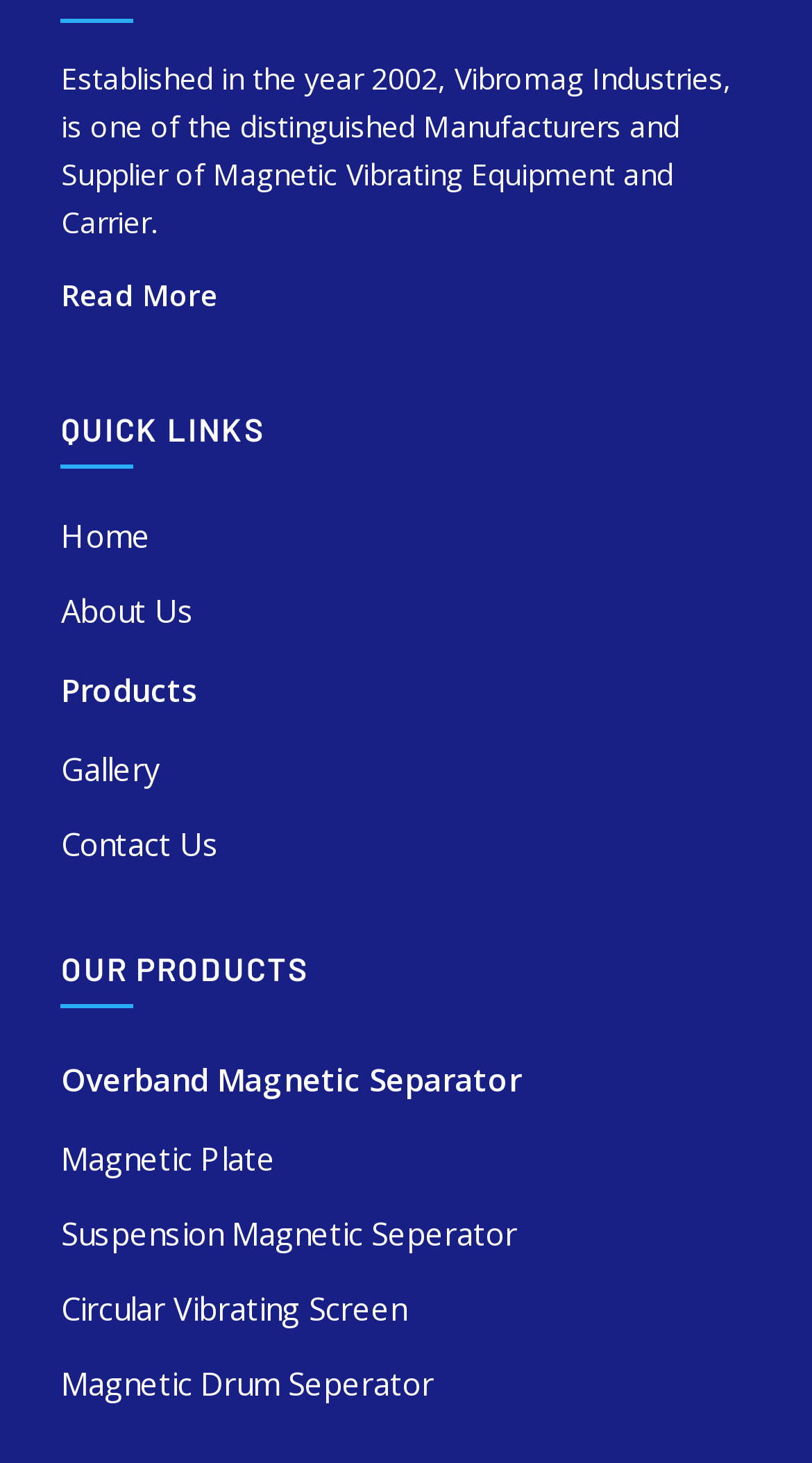Highlight the bounding box coordinates of the element you need to click to perform the following instruction: "Learn about Overband Magnetic Separator."

[0.075, 0.71, 0.925, 0.767]